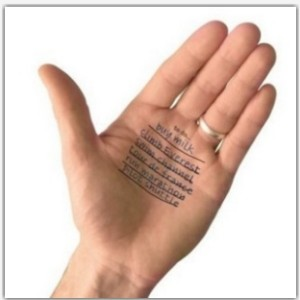Explain in detail what you see in the image.

The image depicts a hand with a palm facing upwards, displaying a series of words or phrases written in ink. The text appears to be a list, likely representing various items or reminders, with a clear emphasis on readability. The hand is held in a relaxed position, and the presence of a ring suggests a personal touch or connection. This image could symbolize organization, mindfulness, or the act of not forgetting important tasks. It aligns with the context of hyperhidrosis, as it touches on issues of confidence and the potential for embarrassment that can come with excessive sweating, particularly in social or personal settings.